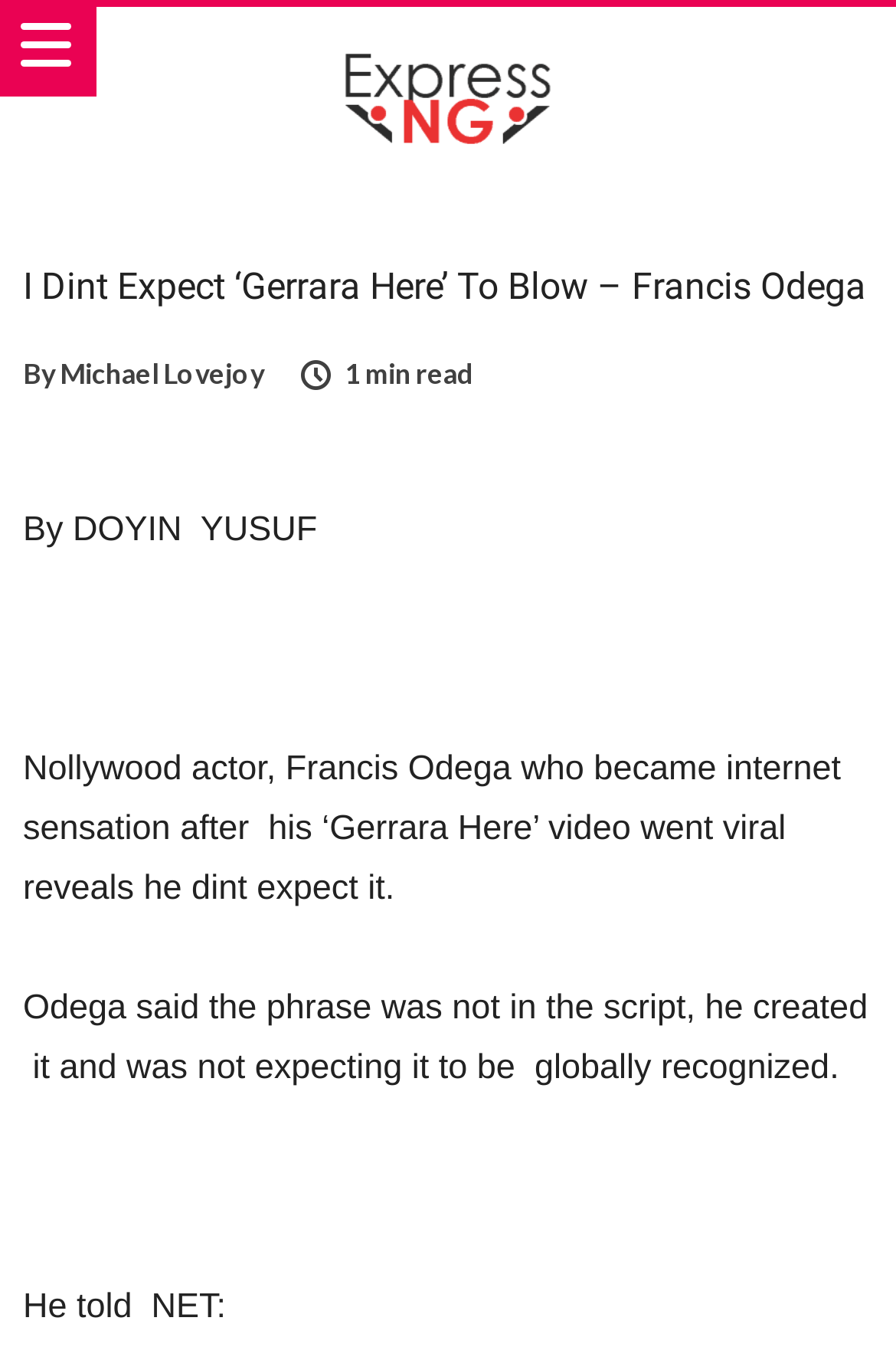Find the bounding box of the element with the following description: "Michael Lovejoy". The coordinates must be four float numbers between 0 and 1, formatted as [left, top, right, bottom].

[0.067, 0.26, 0.295, 0.287]